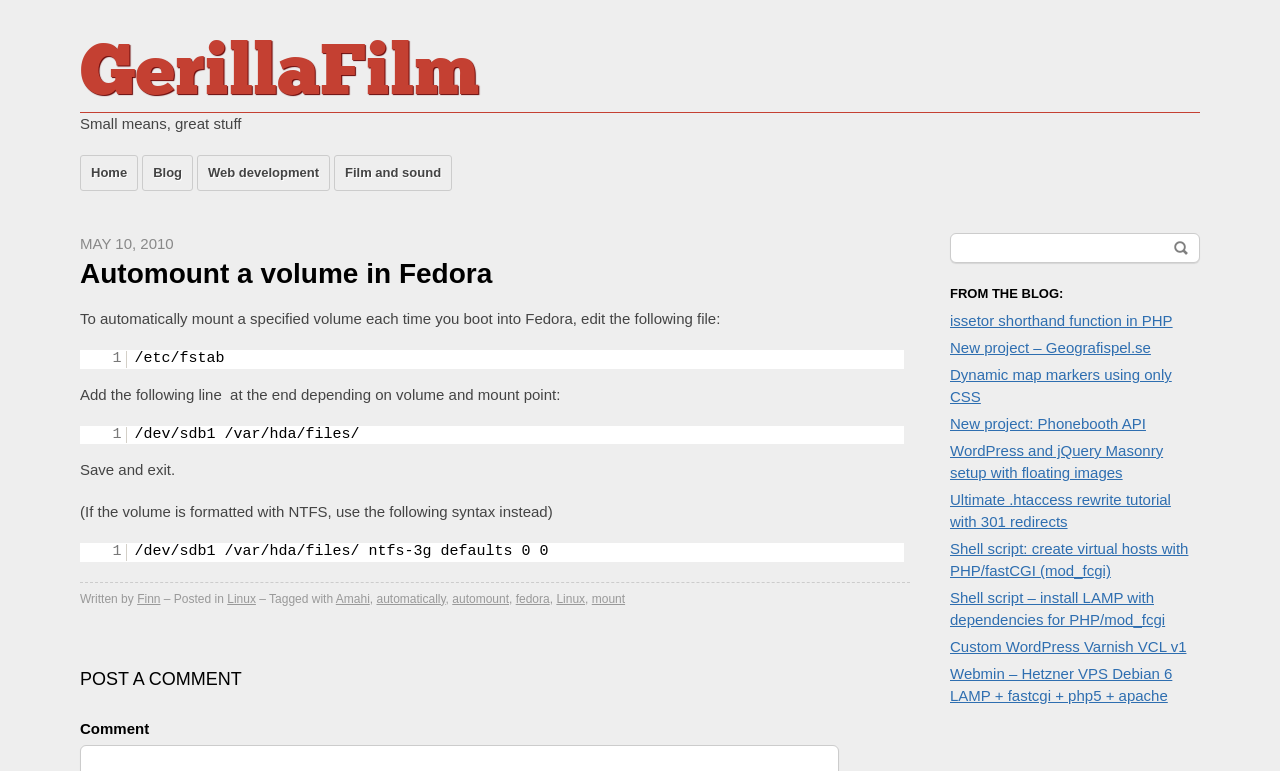What is the name of the author?
From the image, respond with a single word or phrase.

Finn